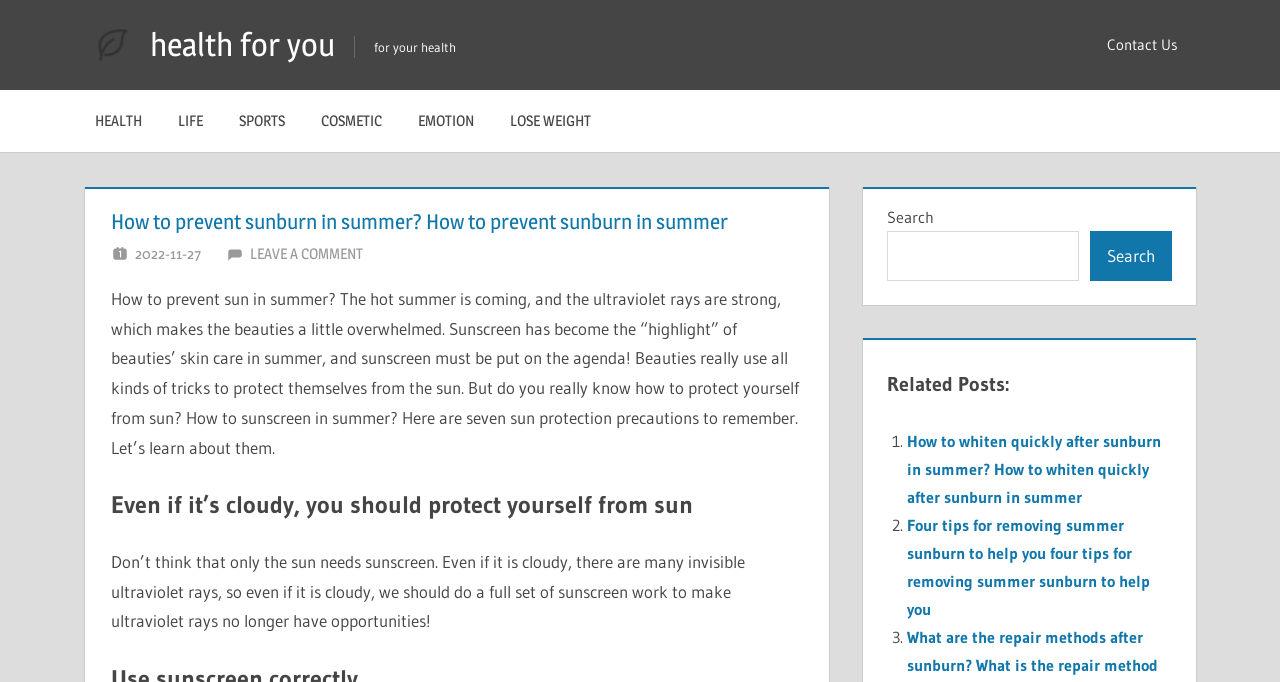Please determine the bounding box coordinates of the clickable area required to carry out the following instruction: "Leave a comment". The coordinates must be four float numbers between 0 and 1, represented as [left, top, right, bottom].

[0.195, 0.357, 0.284, 0.385]